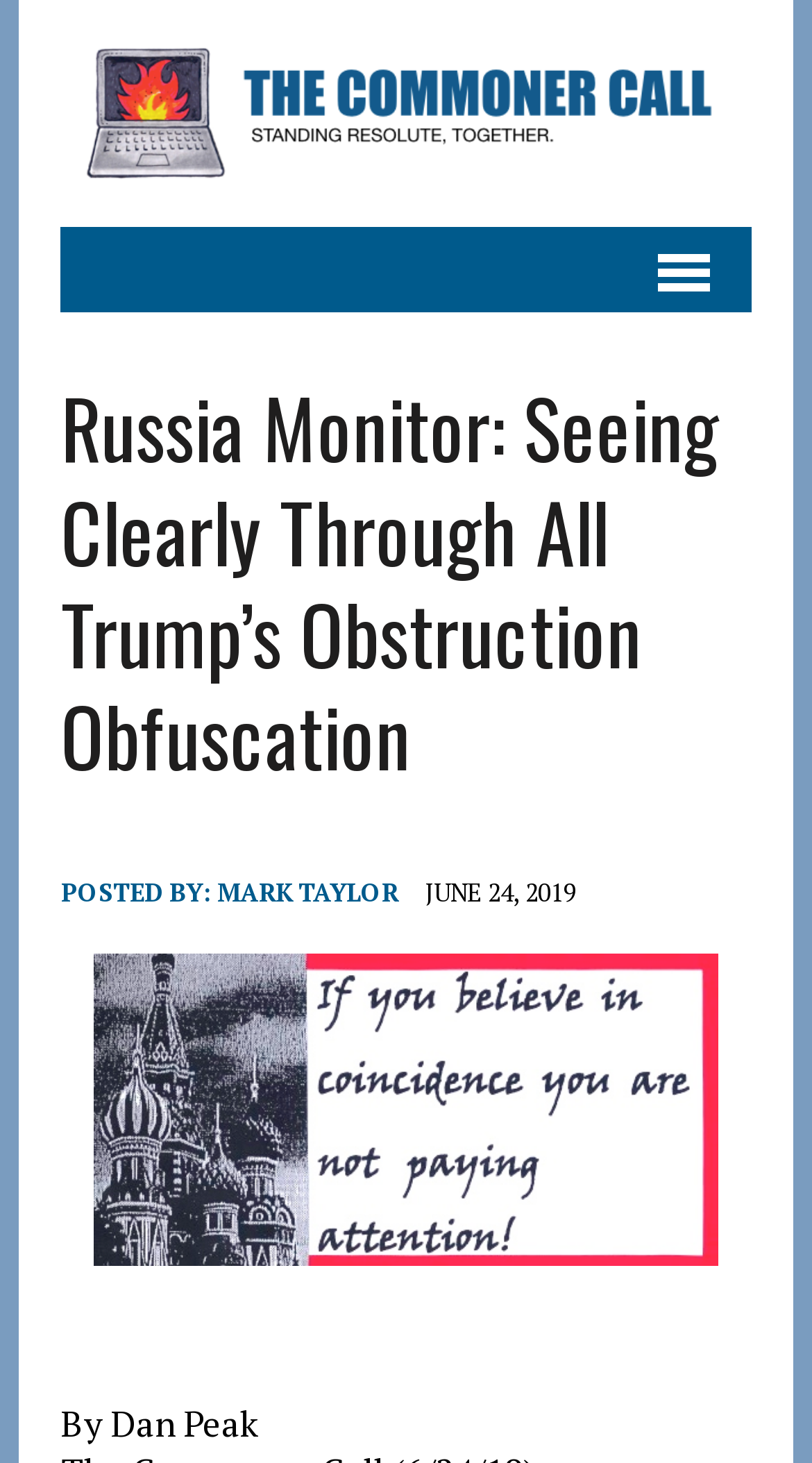What is the name of the author of the post?
Using the visual information, answer the question in a single word or phrase.

Dan Peak